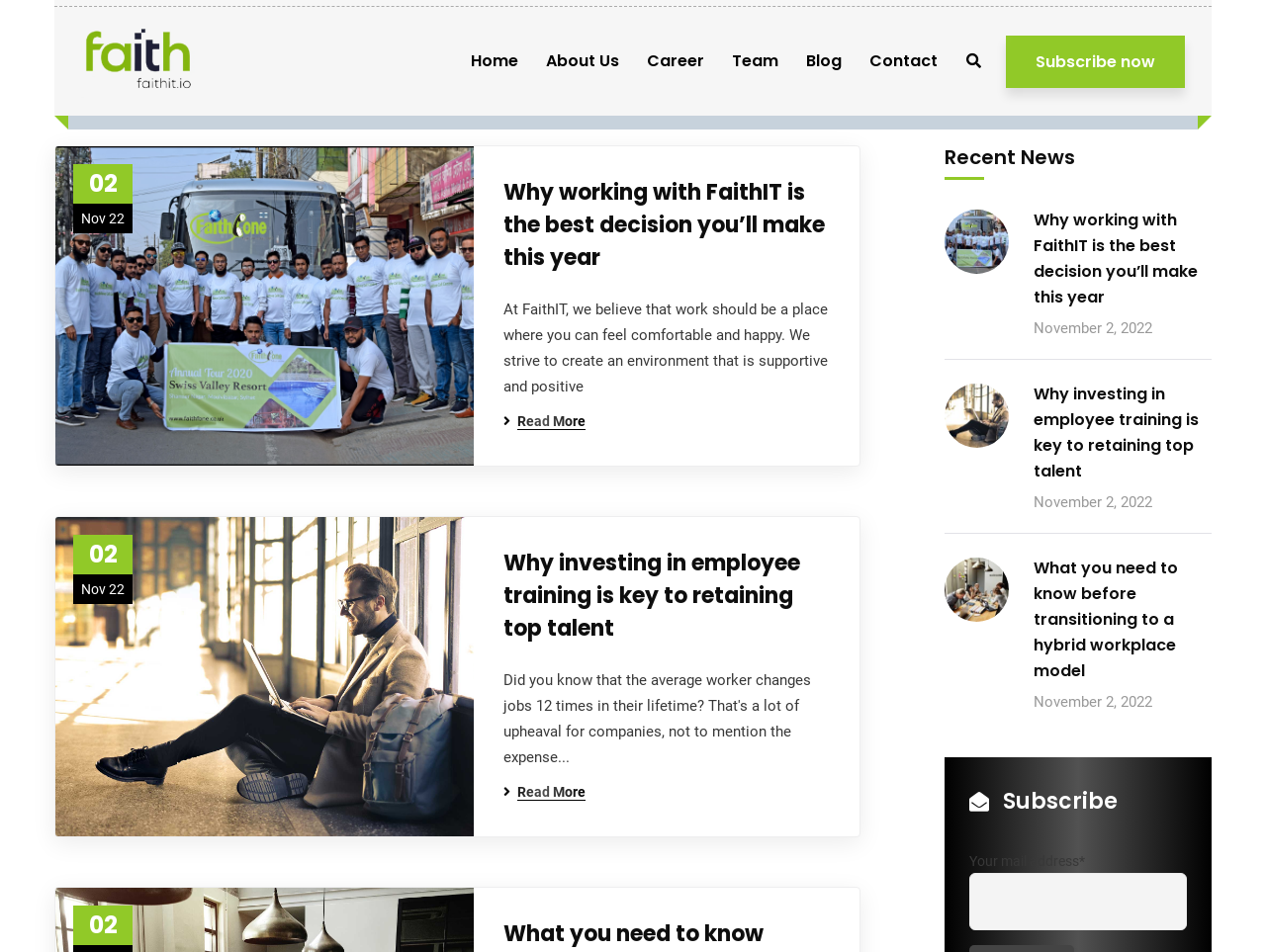Refer to the image and offer a detailed explanation in response to the question: How many navigation links are there?

I counted the links in the navigation menu, which are 'Home', 'About Us', 'Career', 'Team', 'Blog', and 'Contact', totaling 6 links.